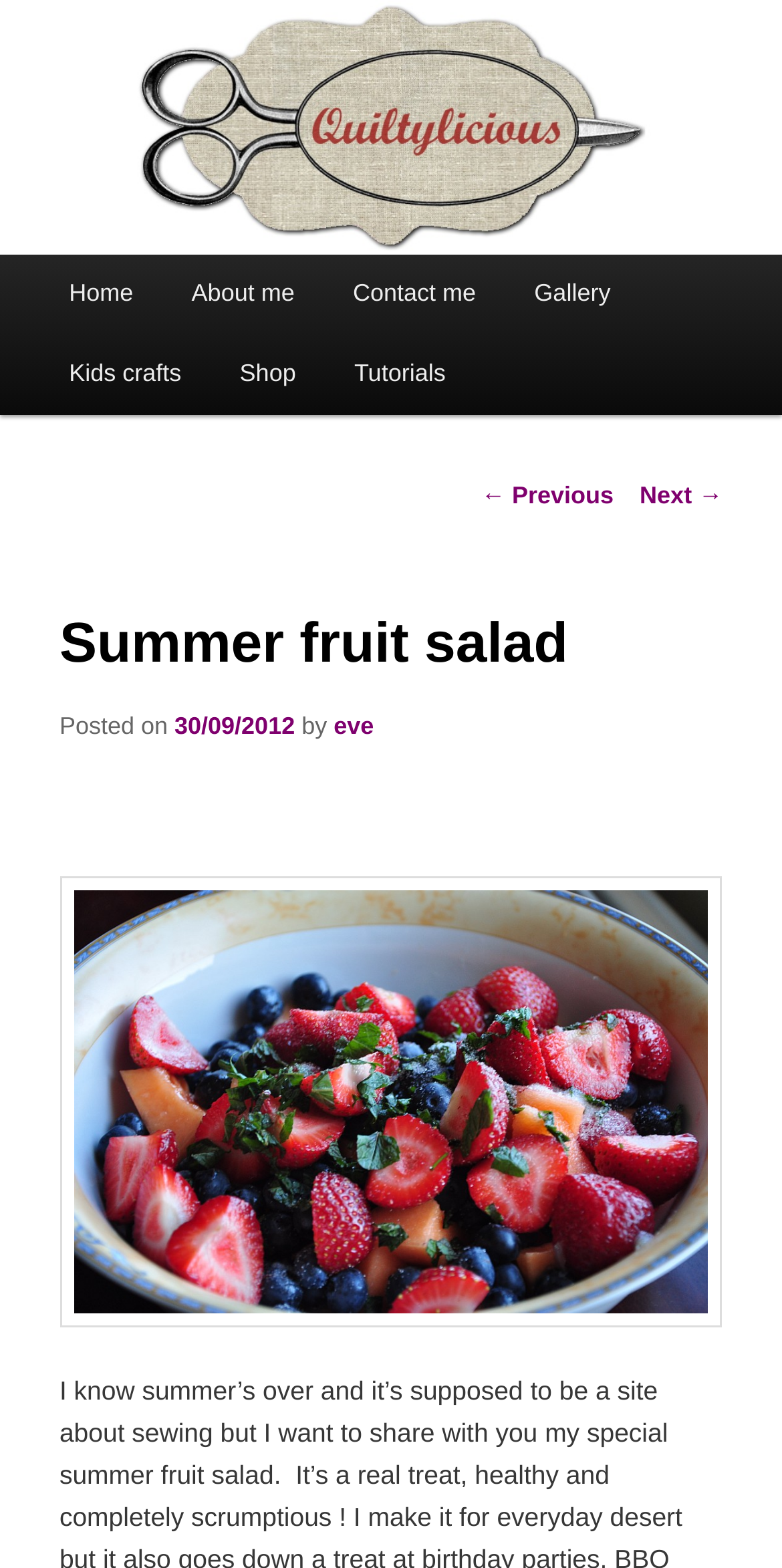Could you find the bounding box coordinates of the clickable area to complete this instruction: "view summer fruit salad post"?

[0.076, 0.36, 0.924, 0.452]